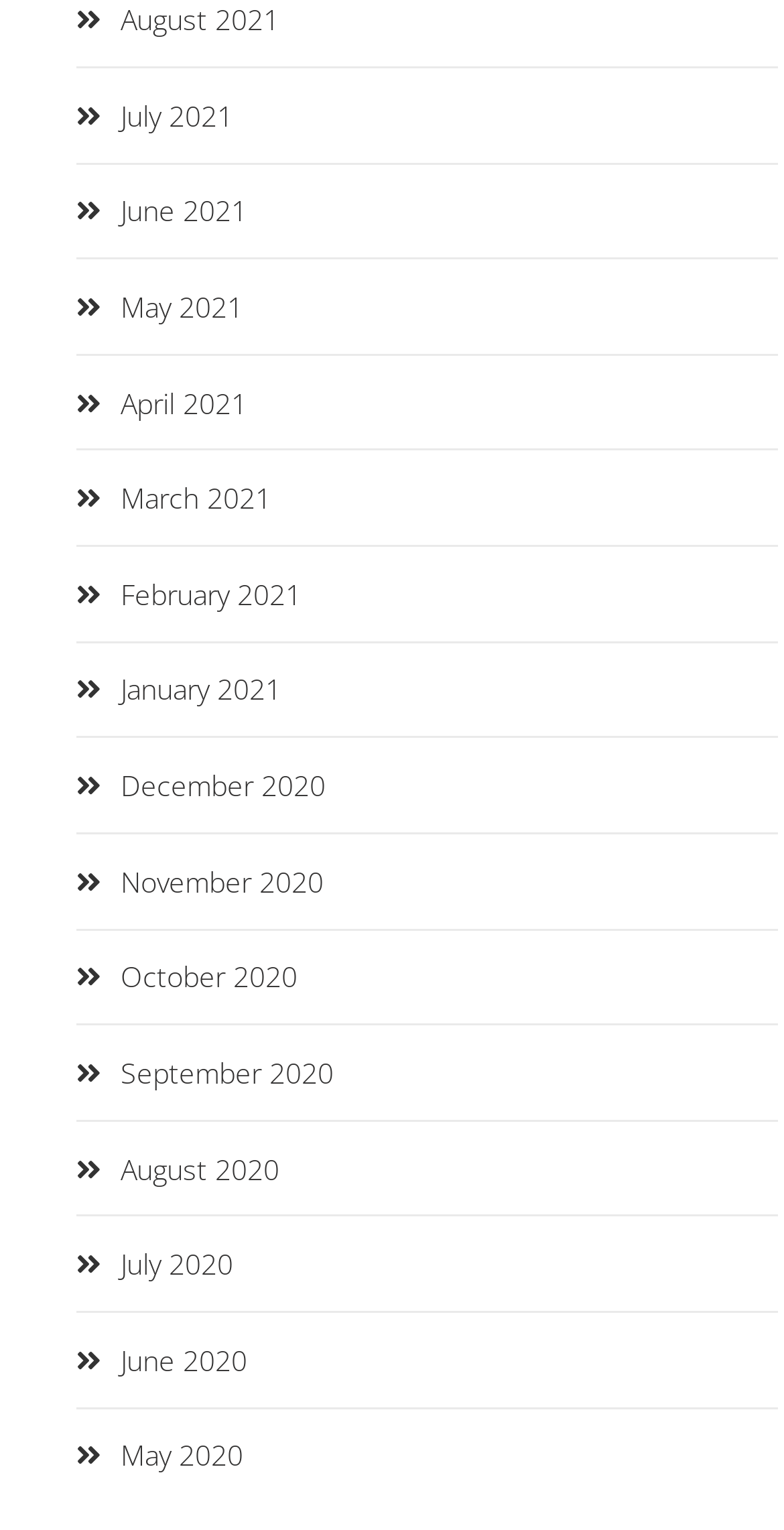Are the months listed in chronological order?
Using the image as a reference, deliver a detailed and thorough answer to the question.

I examined the links on the webpage and found that the months are listed in chronological order, with the latest month 'August 2021' at the top and the earliest month 'May 2020' at the bottom.